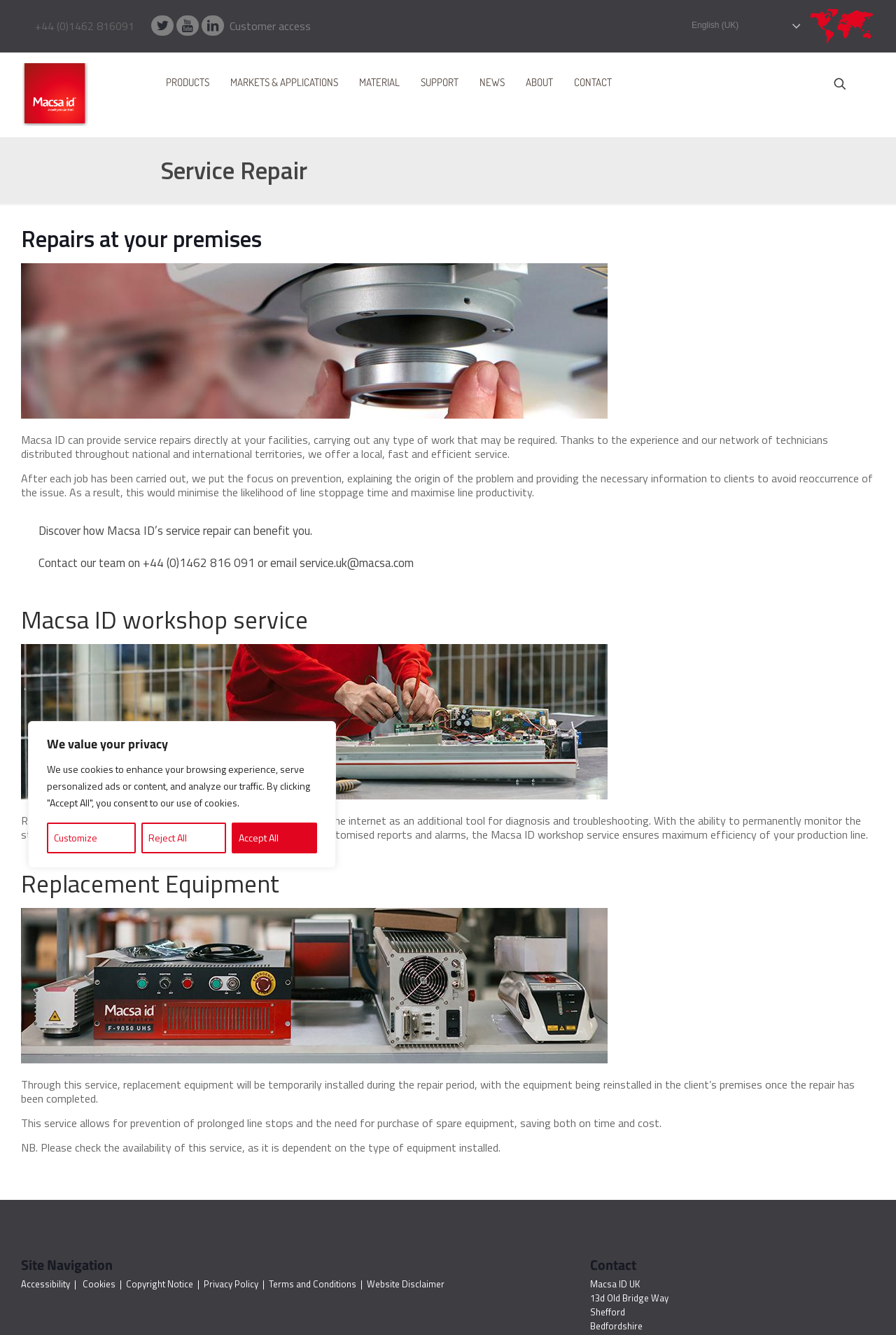What is the alternative to purchasing spare equipment?
Refer to the image and provide a concise answer in one word or phrase.

Replacement Equipment service